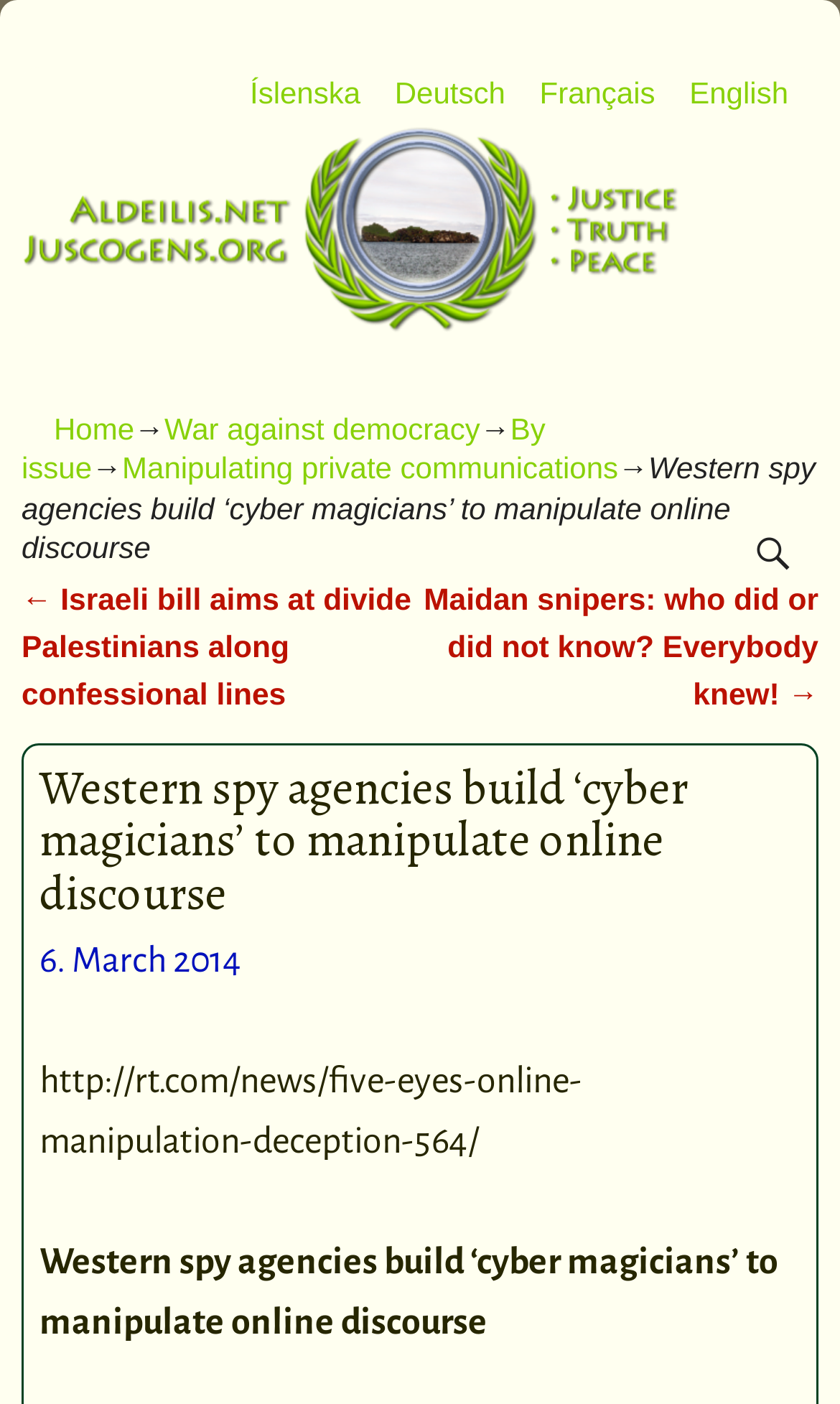Find the bounding box coordinates of the element's region that should be clicked in order to follow the given instruction: "Read the post about Israeli bill". The coordinates should consist of four float numbers between 0 and 1, i.e., [left, top, right, bottom].

[0.026, 0.416, 0.49, 0.509]